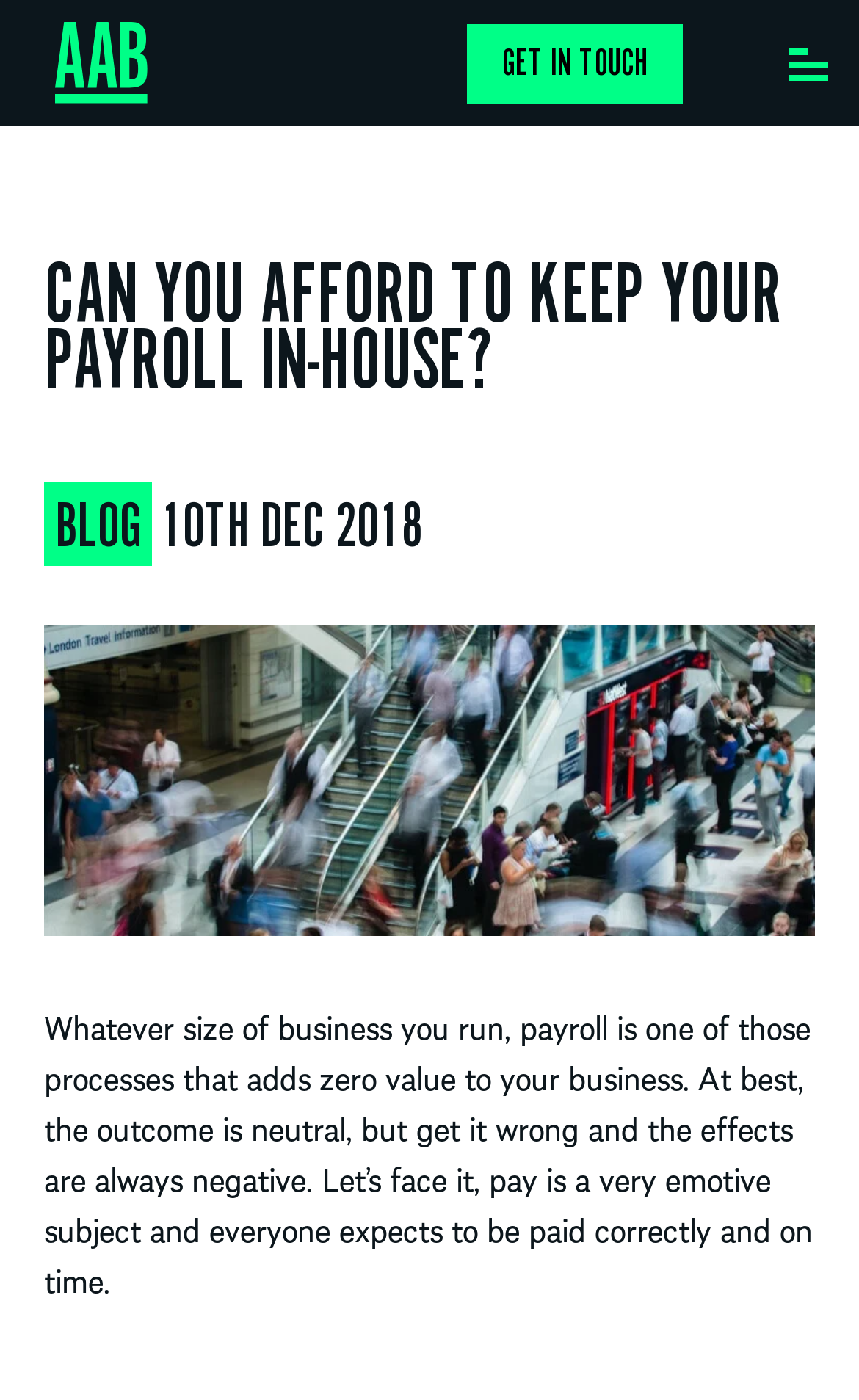Provide a short, one-word or phrase answer to the question below:
What is the company logo displayed on the webpage?

AAB Logo